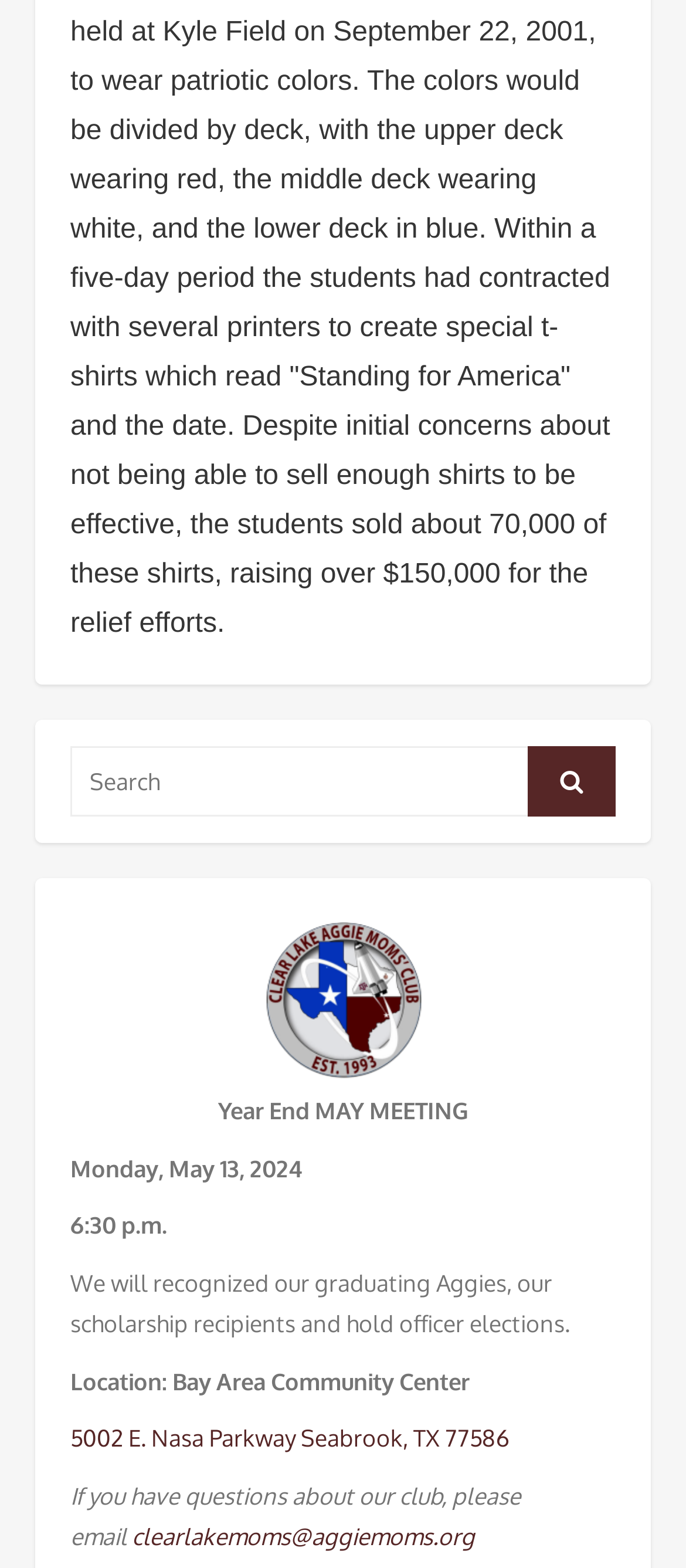Using the information in the image, give a detailed answer to the following question: What is the date of the meeting?

I found the date of the meeting by looking at the webpage content, specifically the line that says 'Monday, May 13, 2024'. This suggests that the meeting will take place on this specific date.